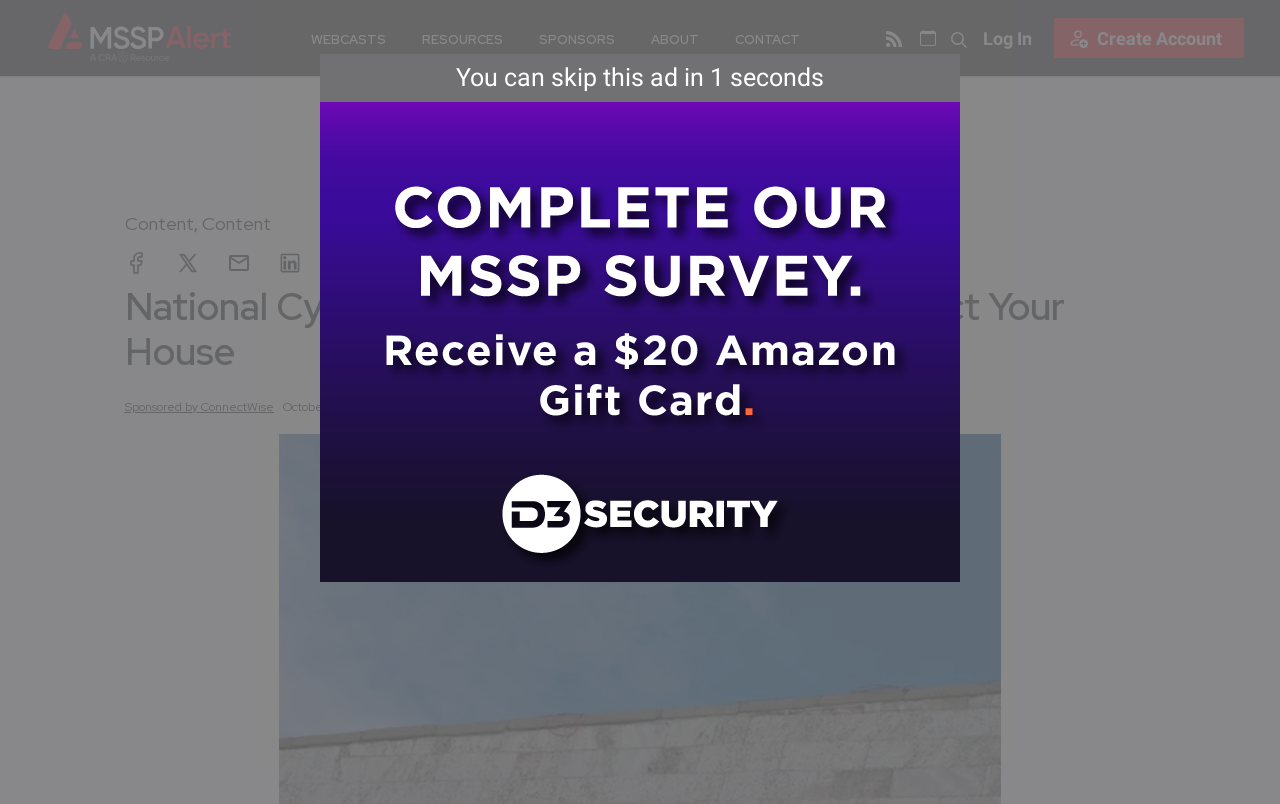Could you determine the bounding box coordinates of the clickable element to complete the instruction: "Create an account"? Provide the coordinates as four float numbers between 0 and 1, i.e., [left, top, right, bottom].

[0.823, 0.022, 0.972, 0.072]